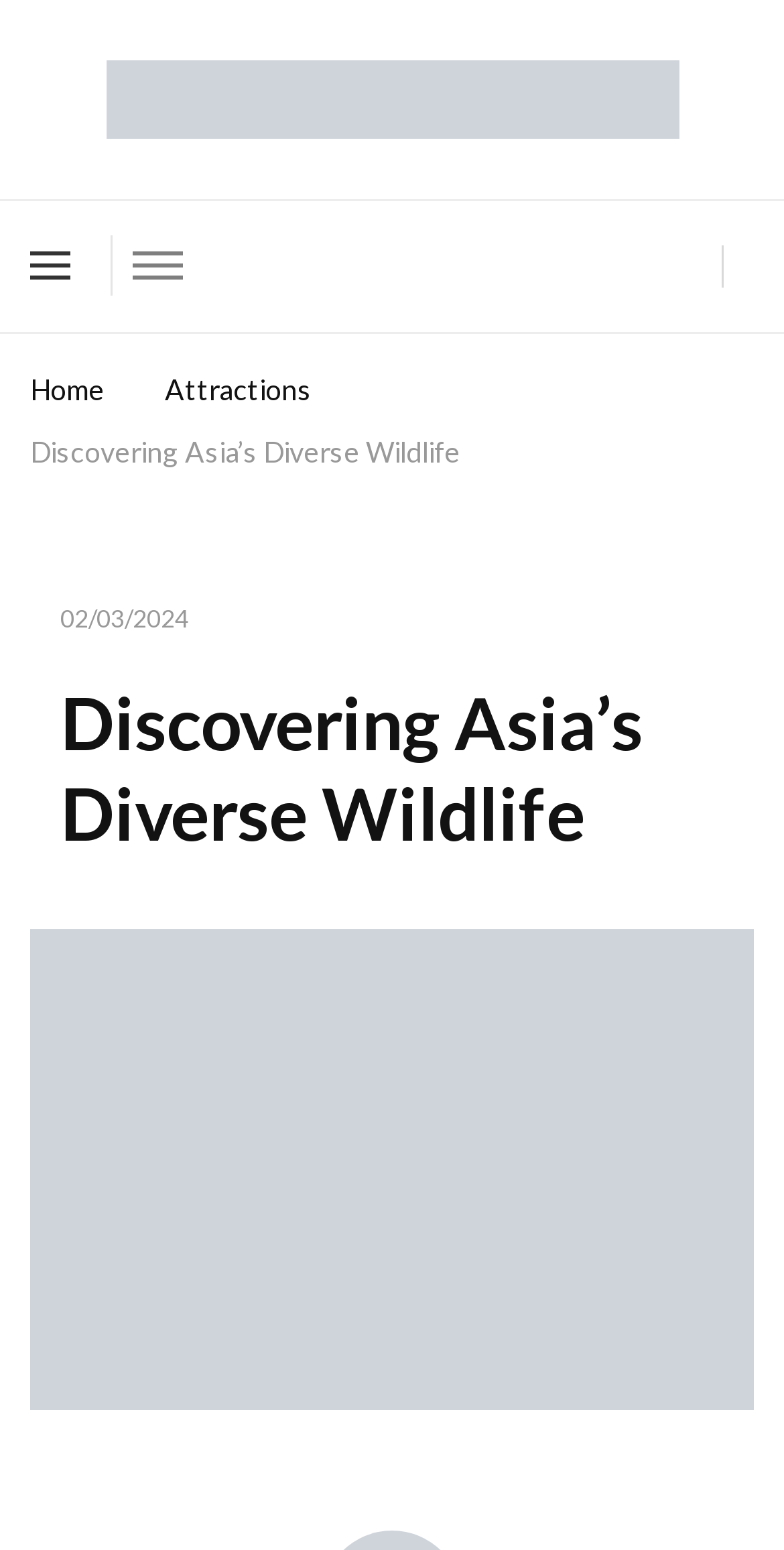How many buttons are on the top navigation bar?
Please look at the screenshot and answer using one word or phrase.

3